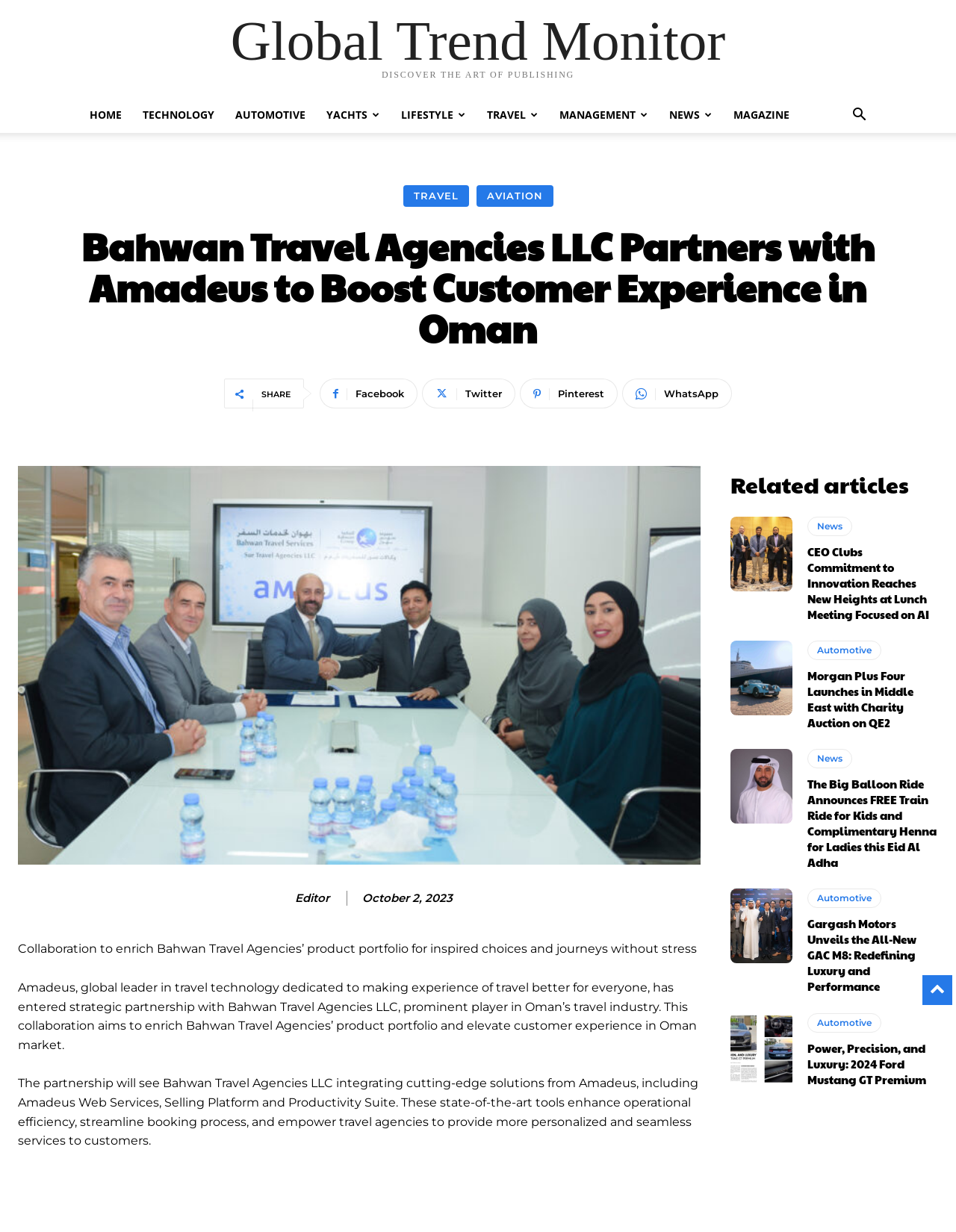What is the date of the article?
Please provide a full and detailed response to the question.

The answer can be found in the time element with the text 'October 2, 2023'. This element is located at the top-right corner of the webpage, below the social media links.